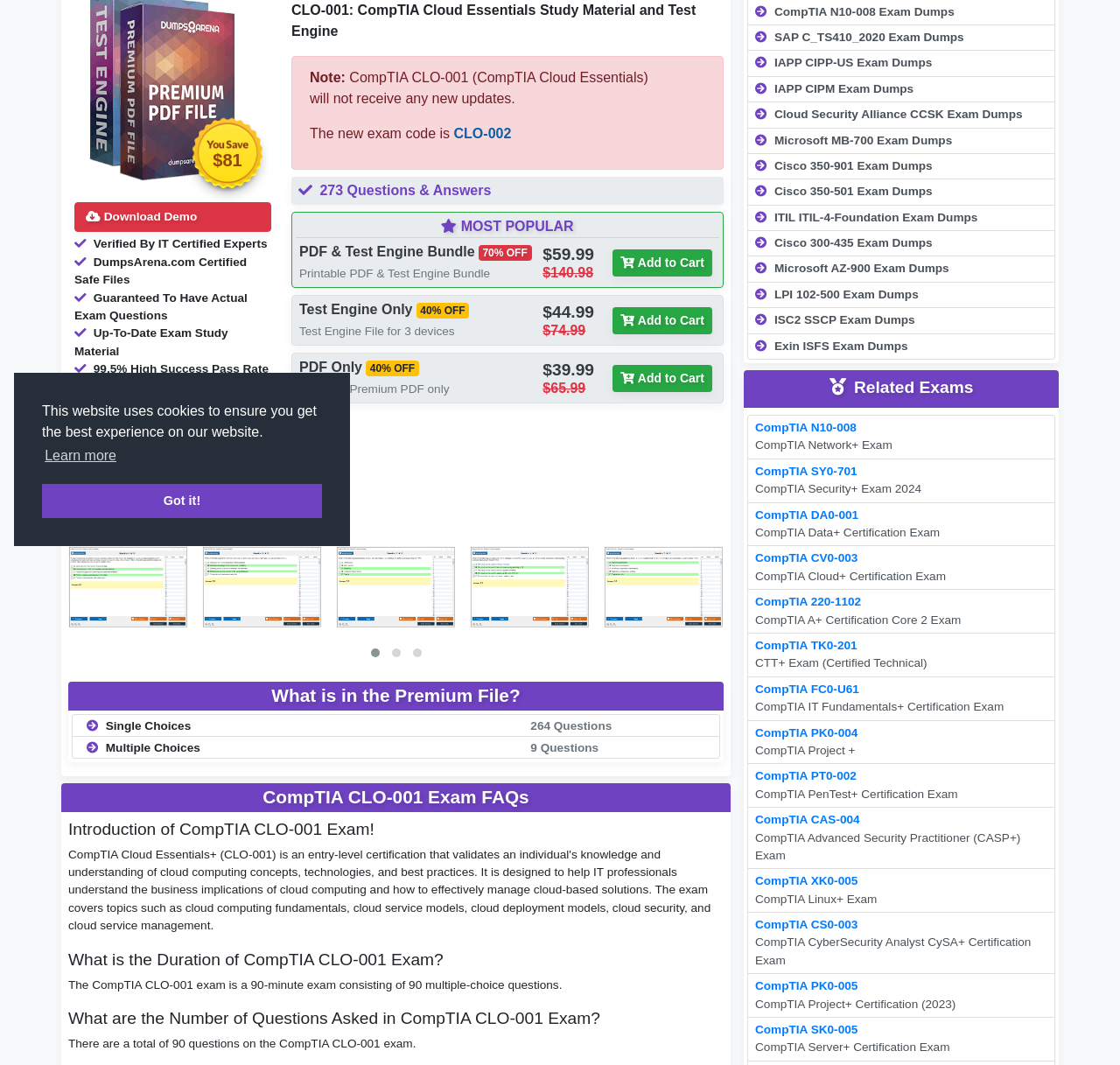Given the element description: "CompTIA PK0-004 CompTIA Project +", predict the bounding box coordinates of the UI element it refers to, using four float numbers between 0 and 1, i.e., [left, top, right, bottom].

[0.667, 0.676, 0.942, 0.718]